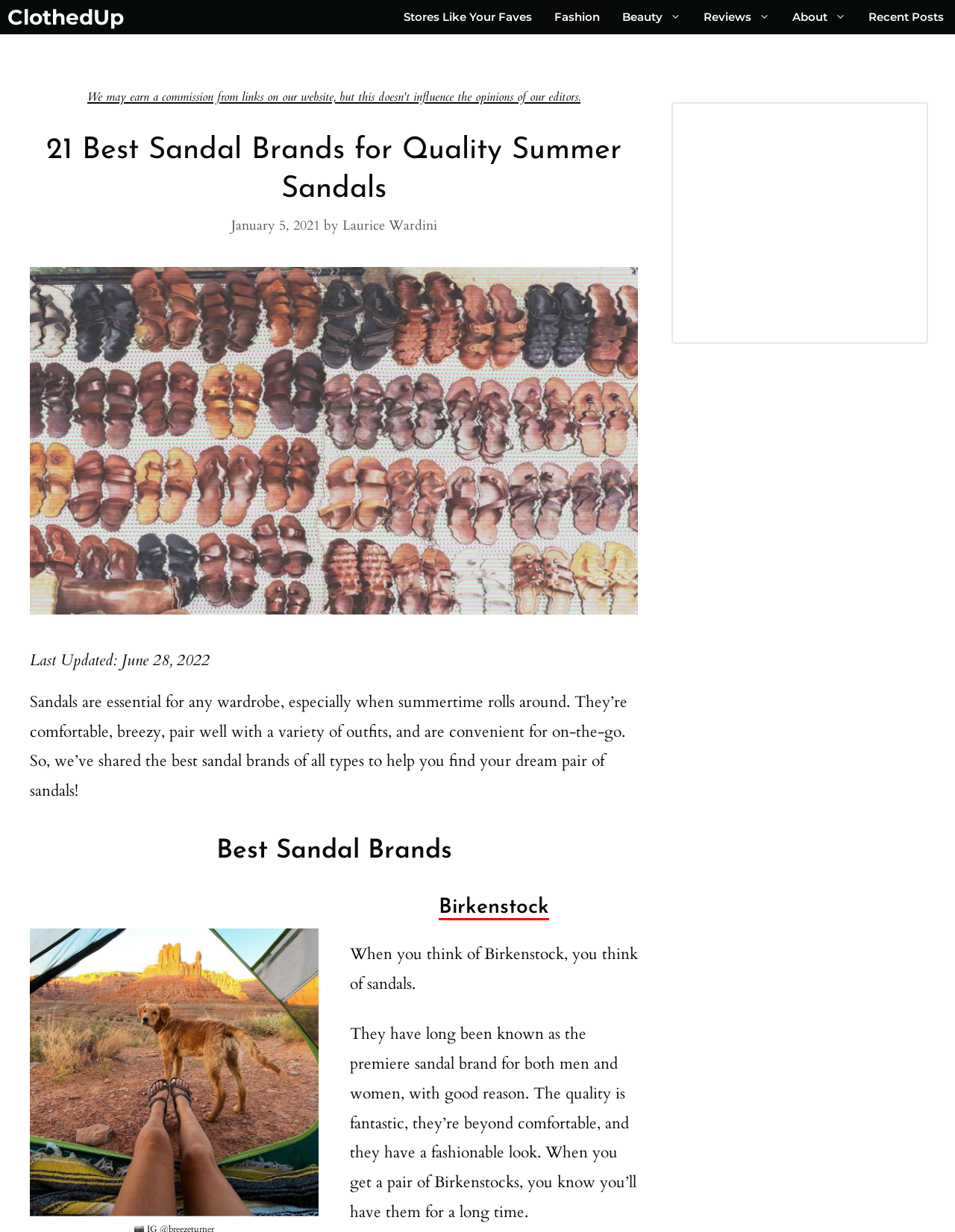Highlight the bounding box coordinates of the element that should be clicked to carry out the following instruction: "Read the article about 'Birkenstock' sandals". The coordinates must be given as four float numbers ranging from 0 to 1, i.e., [left, top, right, bottom].

[0.366, 0.723, 0.668, 0.75]